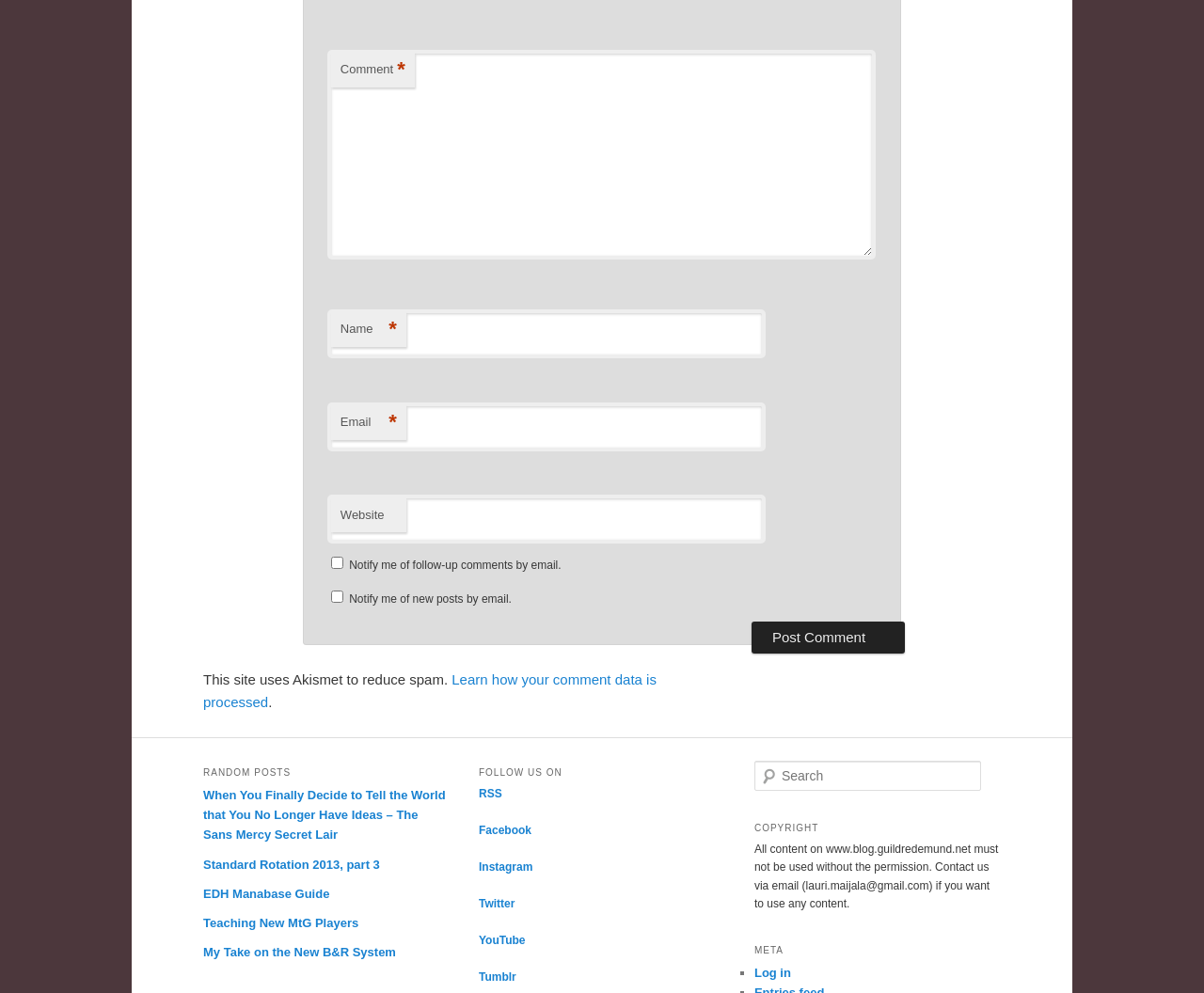What is the purpose of the form?
Using the image as a reference, answer the question in detail.

The form contains fields for name, email, website, and comment, and a submit button labeled 'Post Comment', indicating that its purpose is to allow users to leave a comment on the webpage.